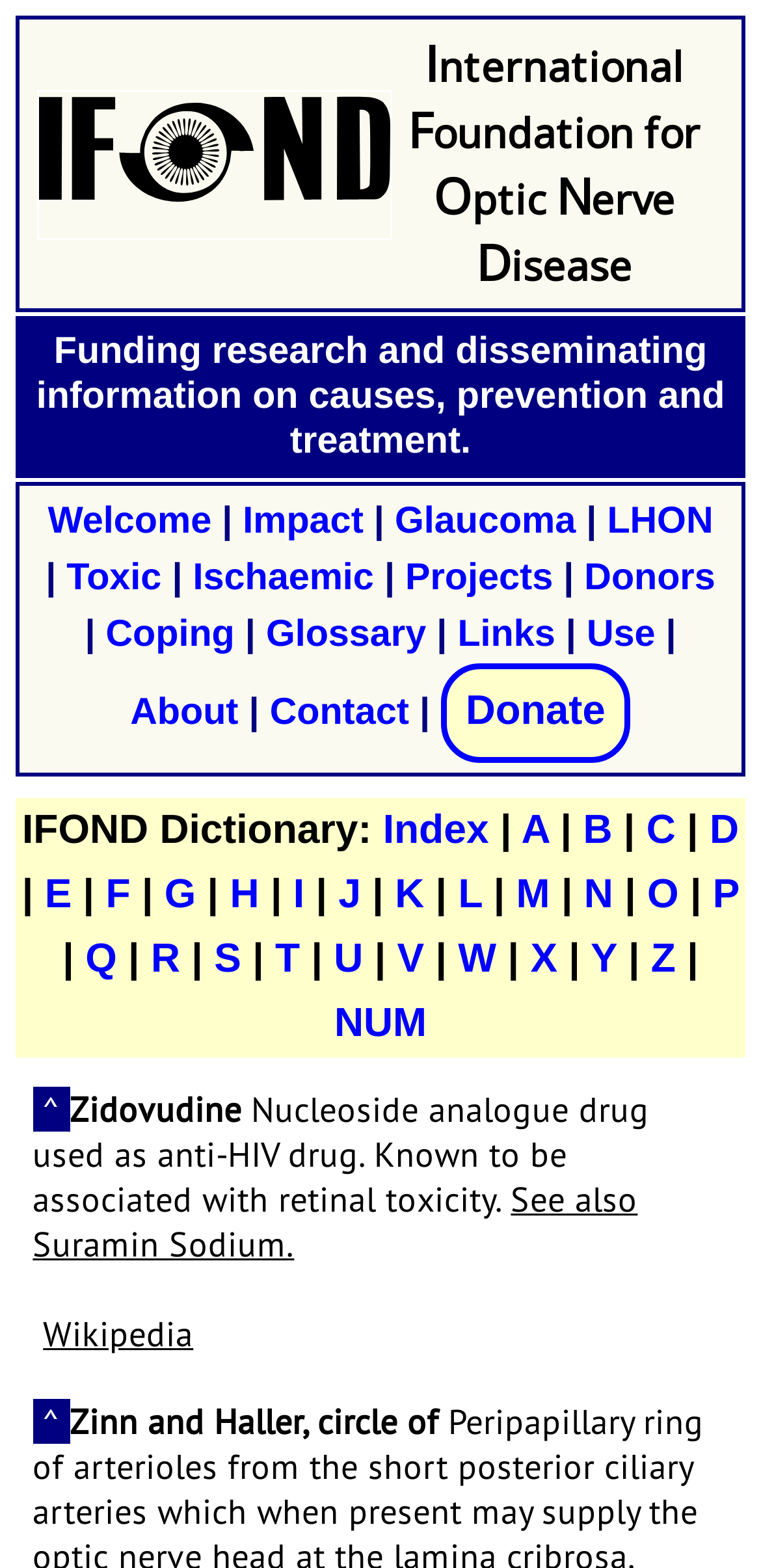Determine the bounding box coordinates for the area that should be clicked to carry out the following instruction: "Visit the 'Glossary' page".

[0.349, 0.392, 0.56, 0.418]